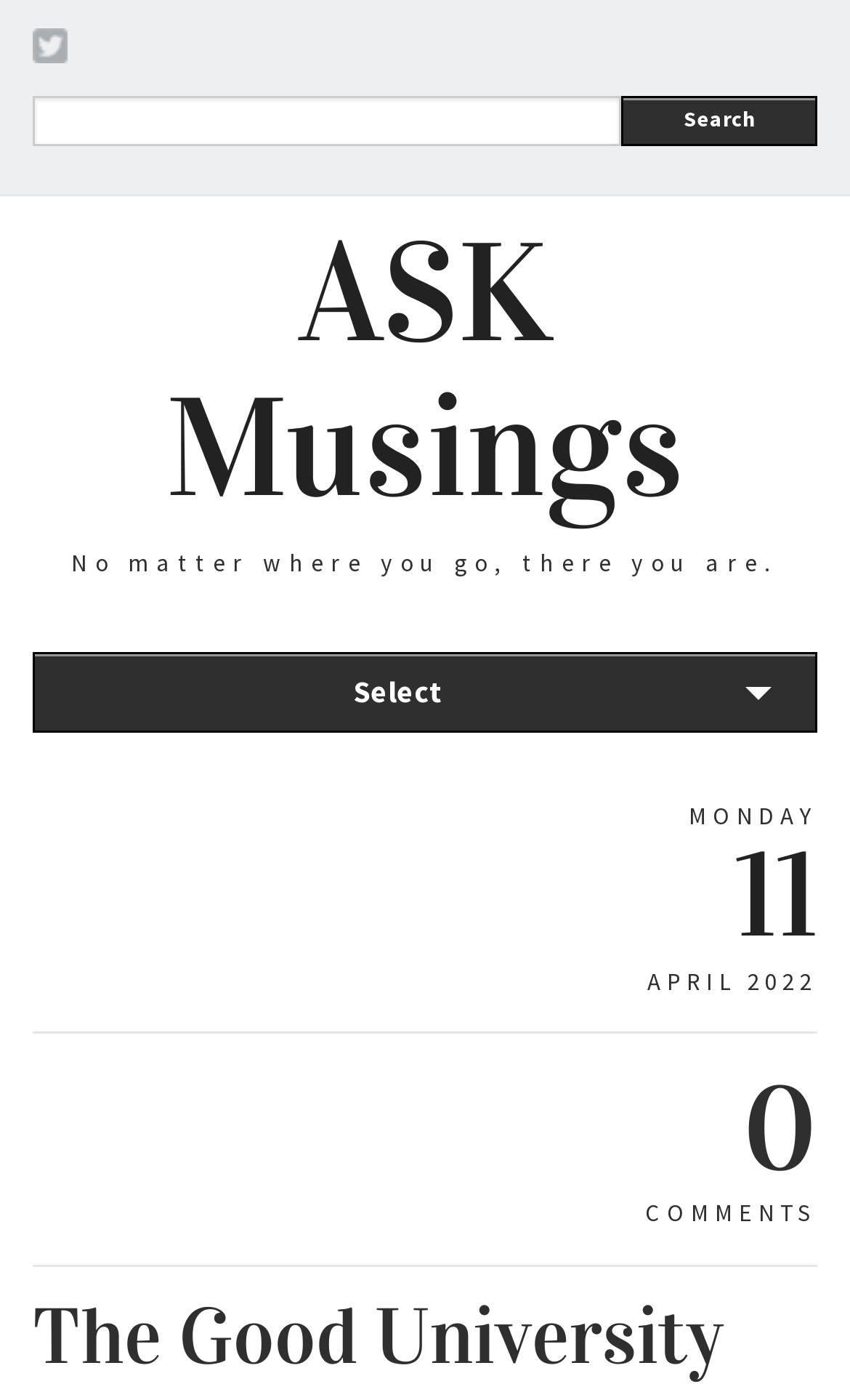What is the day of the week?
Please provide a comprehensive answer based on the details in the screenshot.

I found the day of the week by looking at the static text element with the content 'MONDAY' which is located at the bottom of the page.